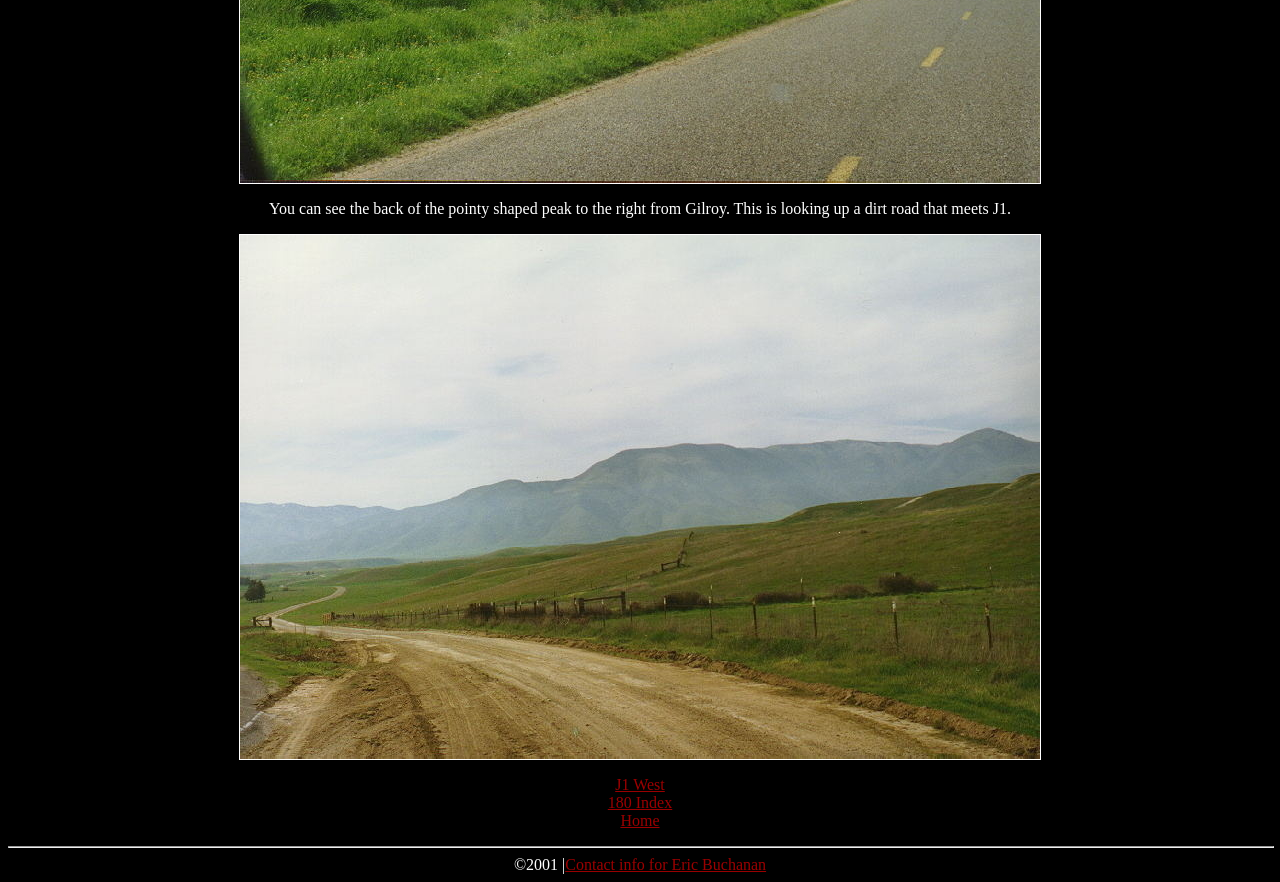Analyze the image and give a detailed response to the question:
What is the shape of the peak mentioned?

The StaticText element with the text 'You can see the back of the pointy shaped peak to the right from Gilroy.' indicates that the peak mentioned has a pointy shape.